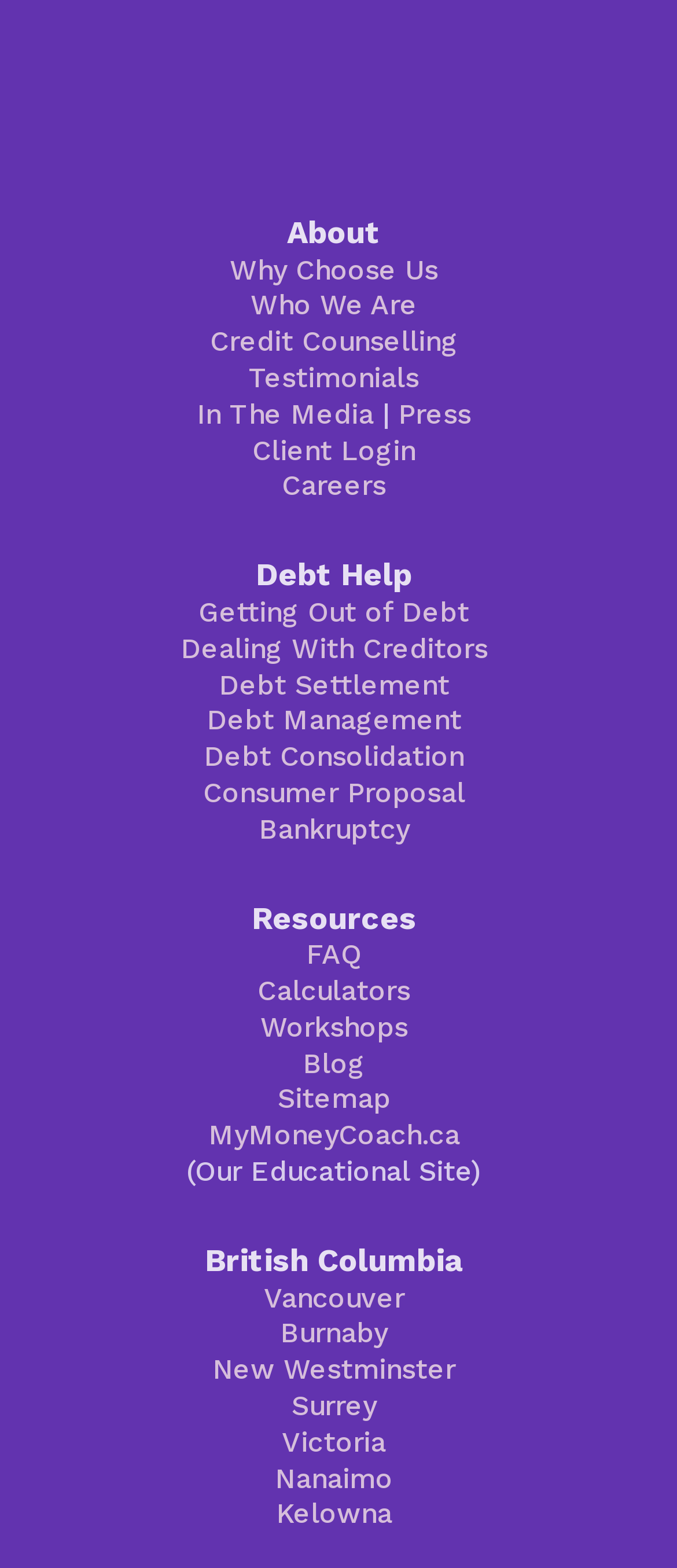Analyze the image and give a detailed response to the question:
How many locations are listed on the webpage?

The webpage lists 7 locations, which are Vancouver, Burnaby, New Westminster, Surrey, Victoria, Nanaimo, and Kelowna, all of which are in British Columbia.